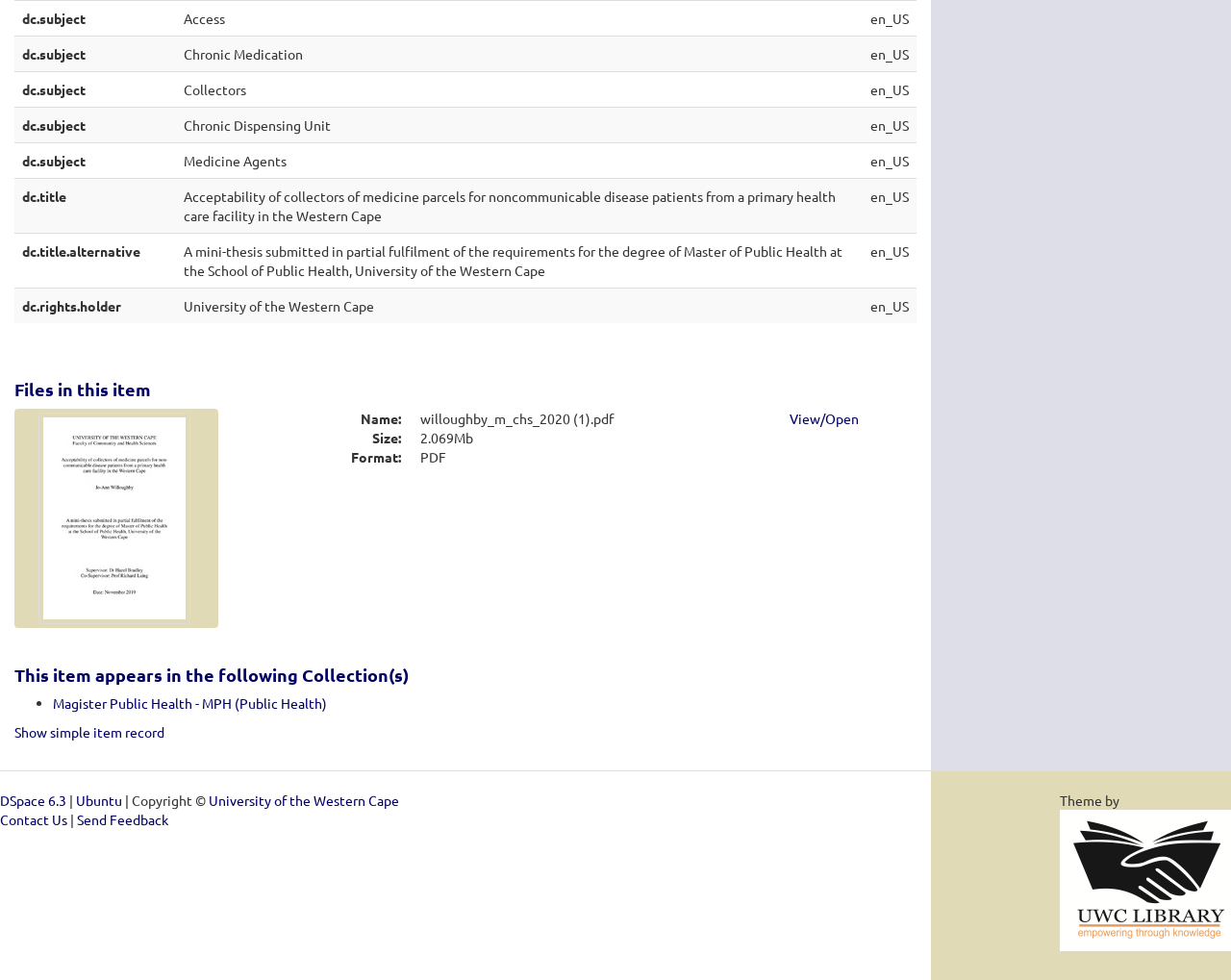Please determine the bounding box coordinates of the element to click on in order to accomplish the following task: "Show the simple item record". Ensure the coordinates are four float numbers ranging from 0 to 1, i.e., [left, top, right, bottom].

[0.012, 0.738, 0.134, 0.755]